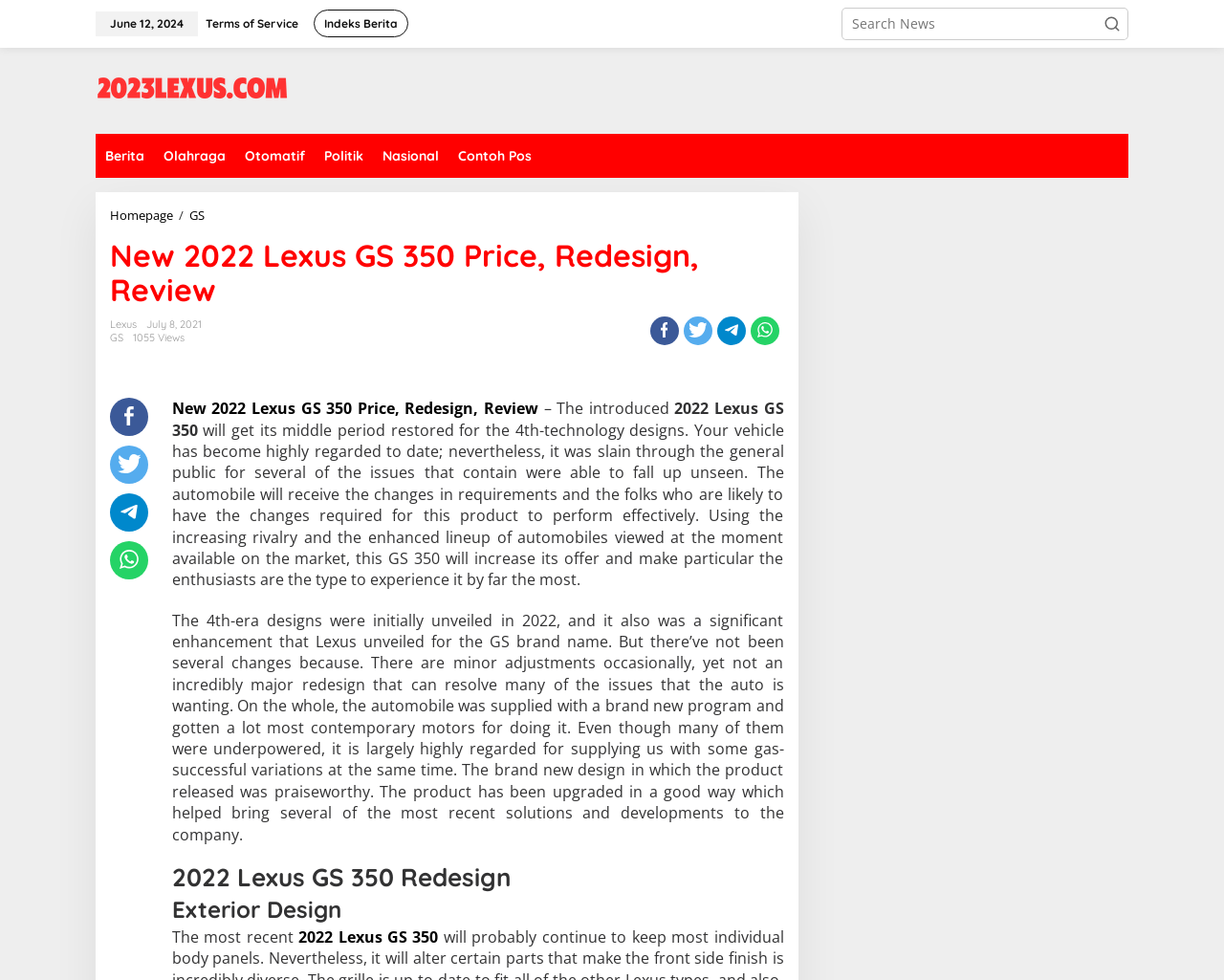Please indicate the bounding box coordinates for the clickable area to complete the following task: "Share this on Whatsapp". The coordinates should be specified as four float numbers between 0 and 1, i.e., [left, top, right, bottom].

[0.613, 0.323, 0.636, 0.352]